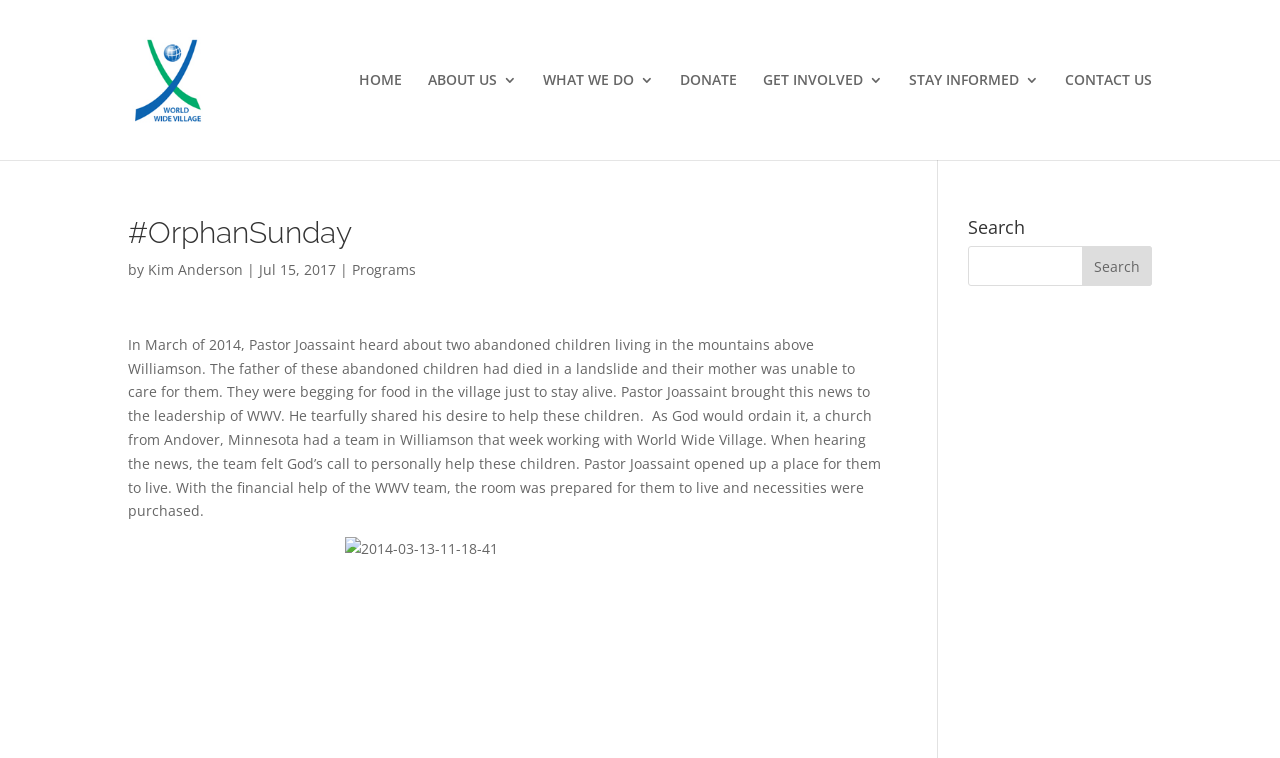Bounding box coordinates should be provided in the format (top-left x, top-left y, bottom-right x, bottom-right y) with all values between 0 and 1. Identify the bounding box for this UI element: CONTACT US

[0.832, 0.096, 0.9, 0.211]